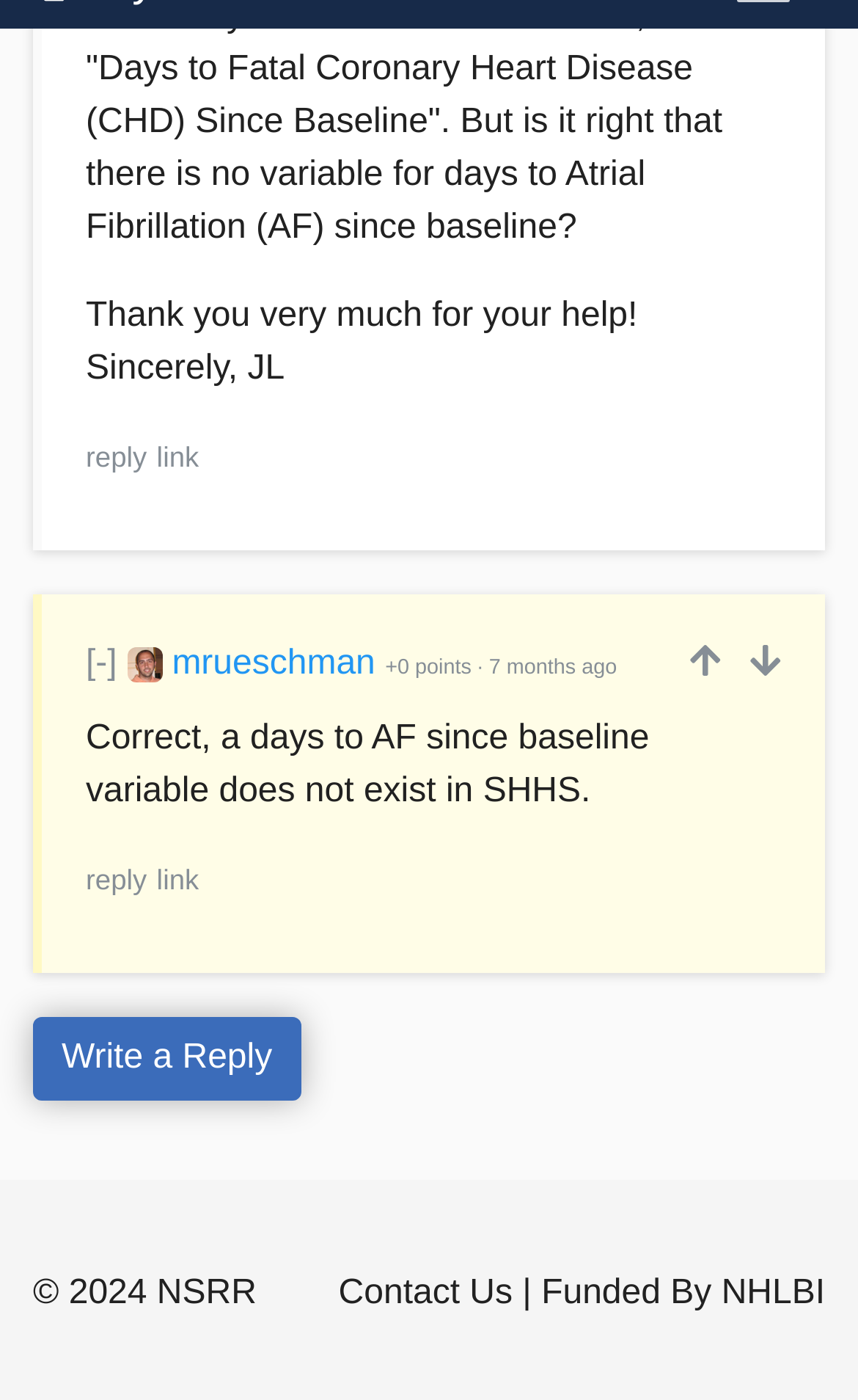Extract the bounding box of the UI element described as: "link".

[0.183, 0.138, 0.232, 0.162]